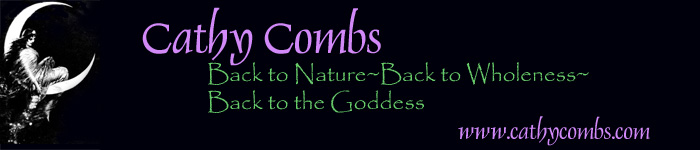Illustrate the image with a detailed caption.

This image features a banner for Cathy Combs, prominently displaying her name in an elegant font at the top left, alongside a crescent moon symbol. The background is dark with a mystical, serene ambiance. Below her name, a slogan reads "Back to Nature~Back to Wholeness~Back to the Goddess," emphasizing themes of spirituality and connection to nature. The website URL, "www.cathycombs.com," is included at the bottom, inviting viewers to explore further. The overall aesthetic reflects a harmonious and inviting vibe, resonating with those interested in nature and holistic wellness.